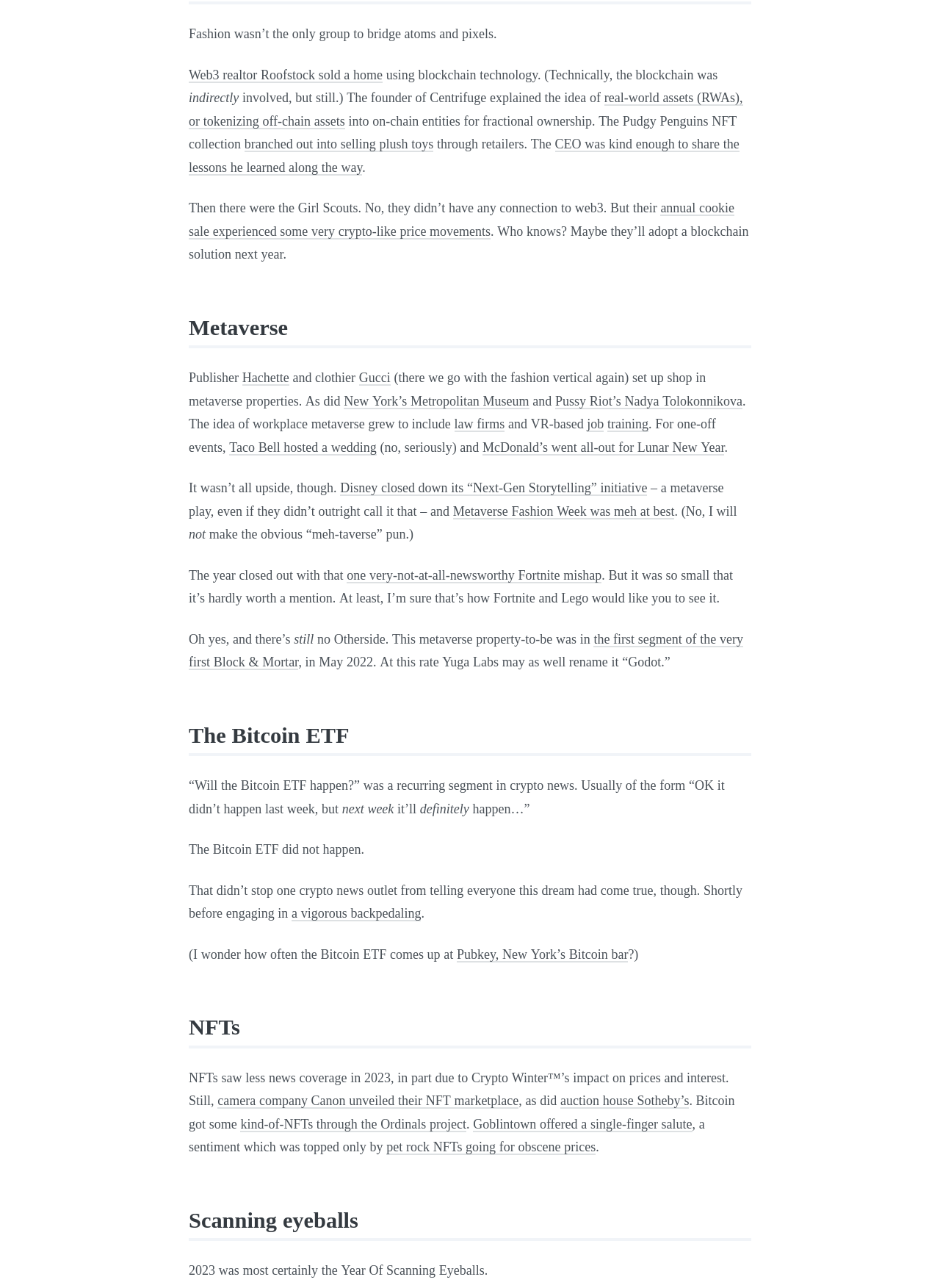Reply to the question below using a single word or brief phrase:
What is the name of the museum mentioned in the webpage?

Metropolitan Museum